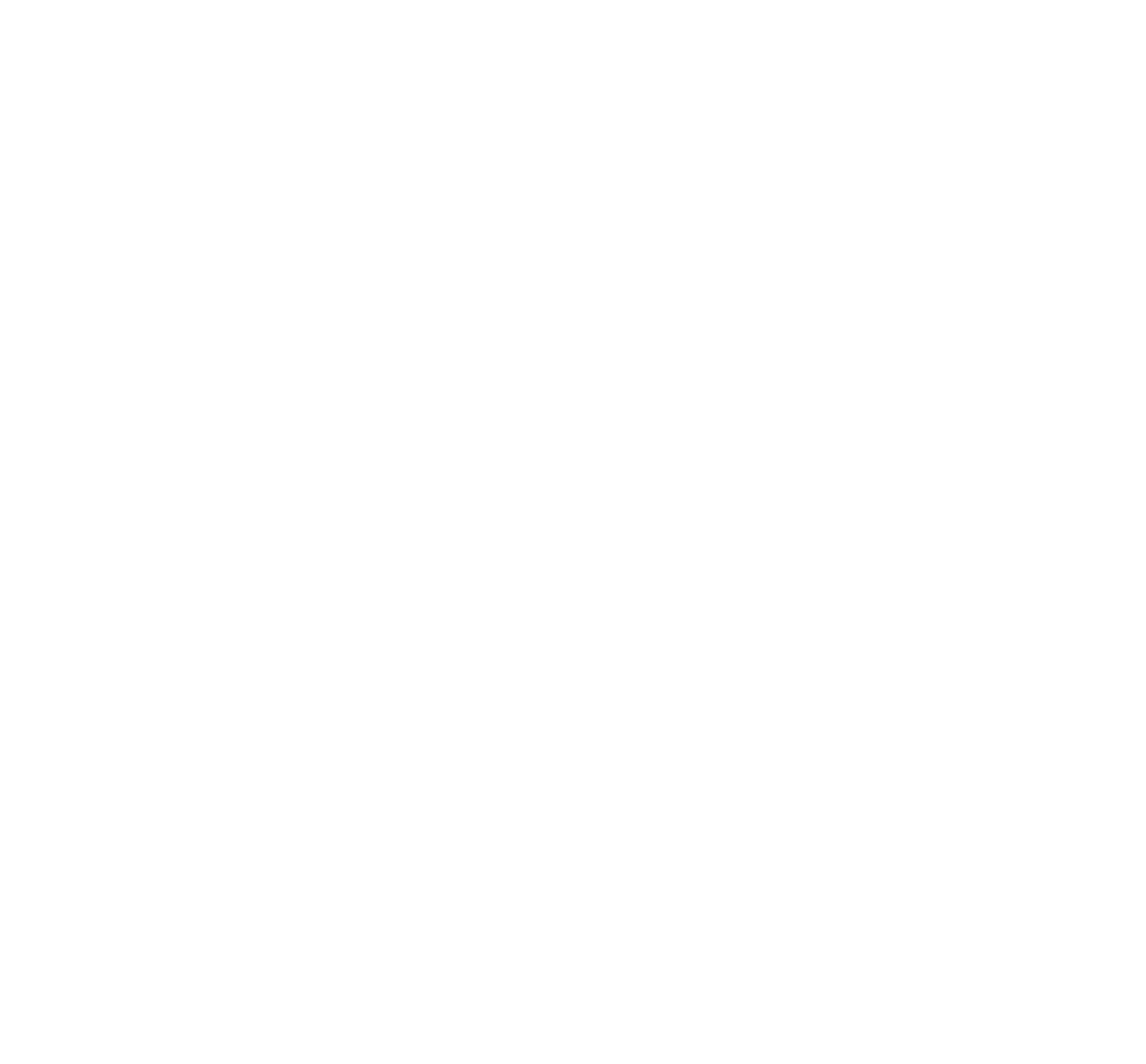Determine the bounding box coordinates of the region that needs to be clicked to achieve the task: "Click on the 'Data Sheet - 750 PSIG Pressure Meters' link".

[0.138, 0.015, 0.349, 0.031]